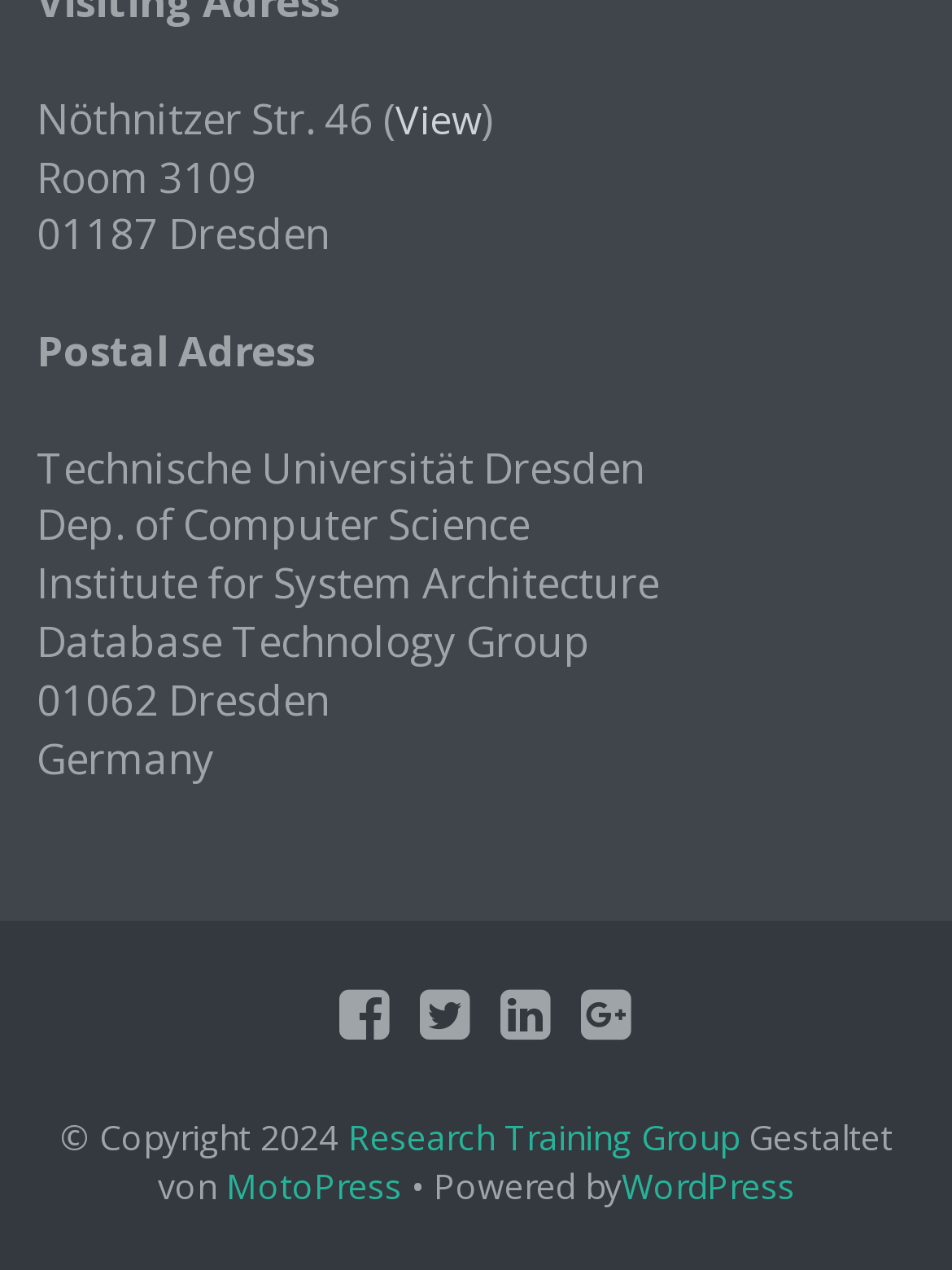Pinpoint the bounding box coordinates of the element that must be clicked to accomplish the following instruction: "Go to MotoPress". The coordinates should be in the format of four float numbers between 0 and 1, i.e., [left, top, right, bottom].

[0.237, 0.915, 0.422, 0.952]